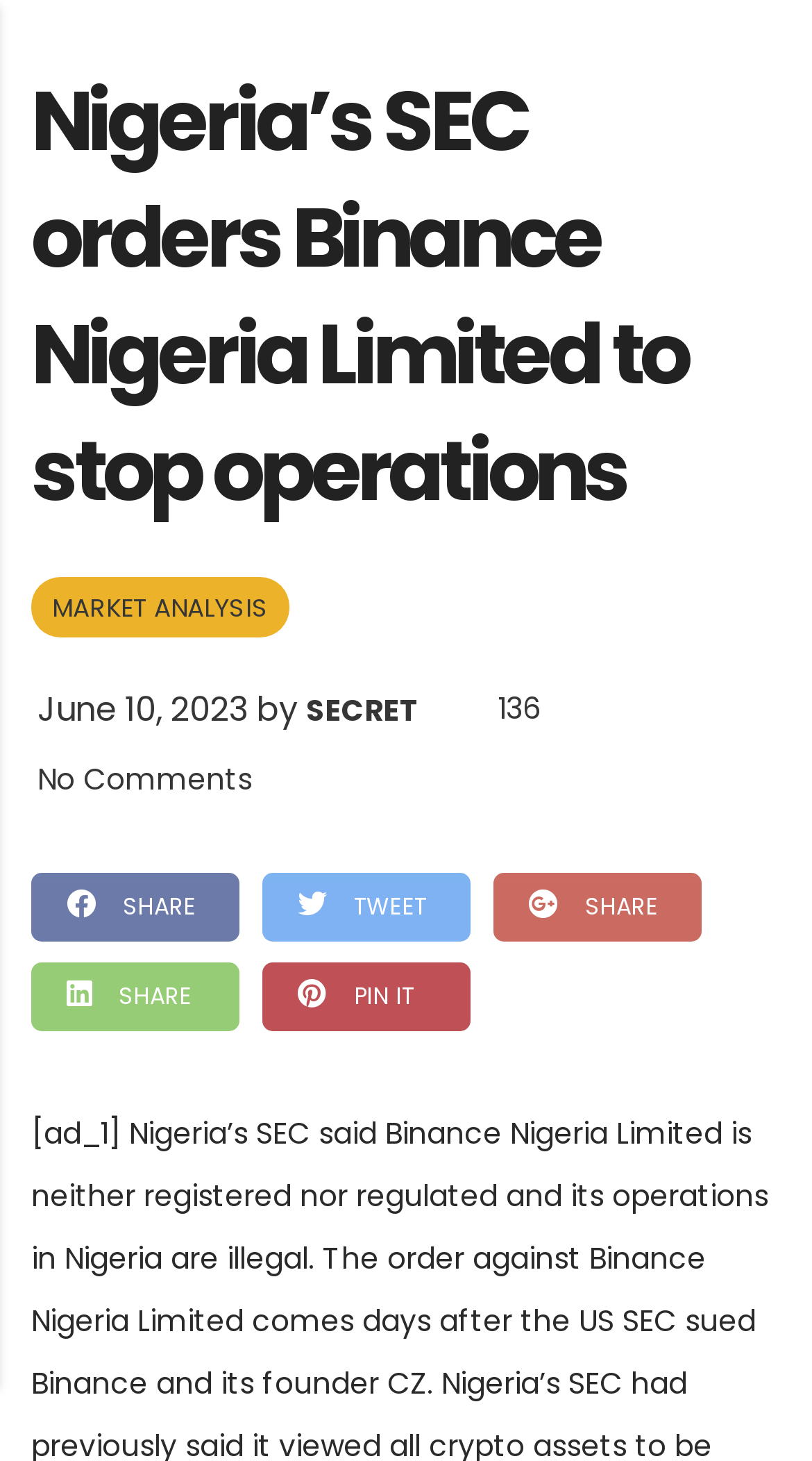Determine the bounding box for the described UI element: "Pin it".

[0.323, 0.659, 0.579, 0.706]